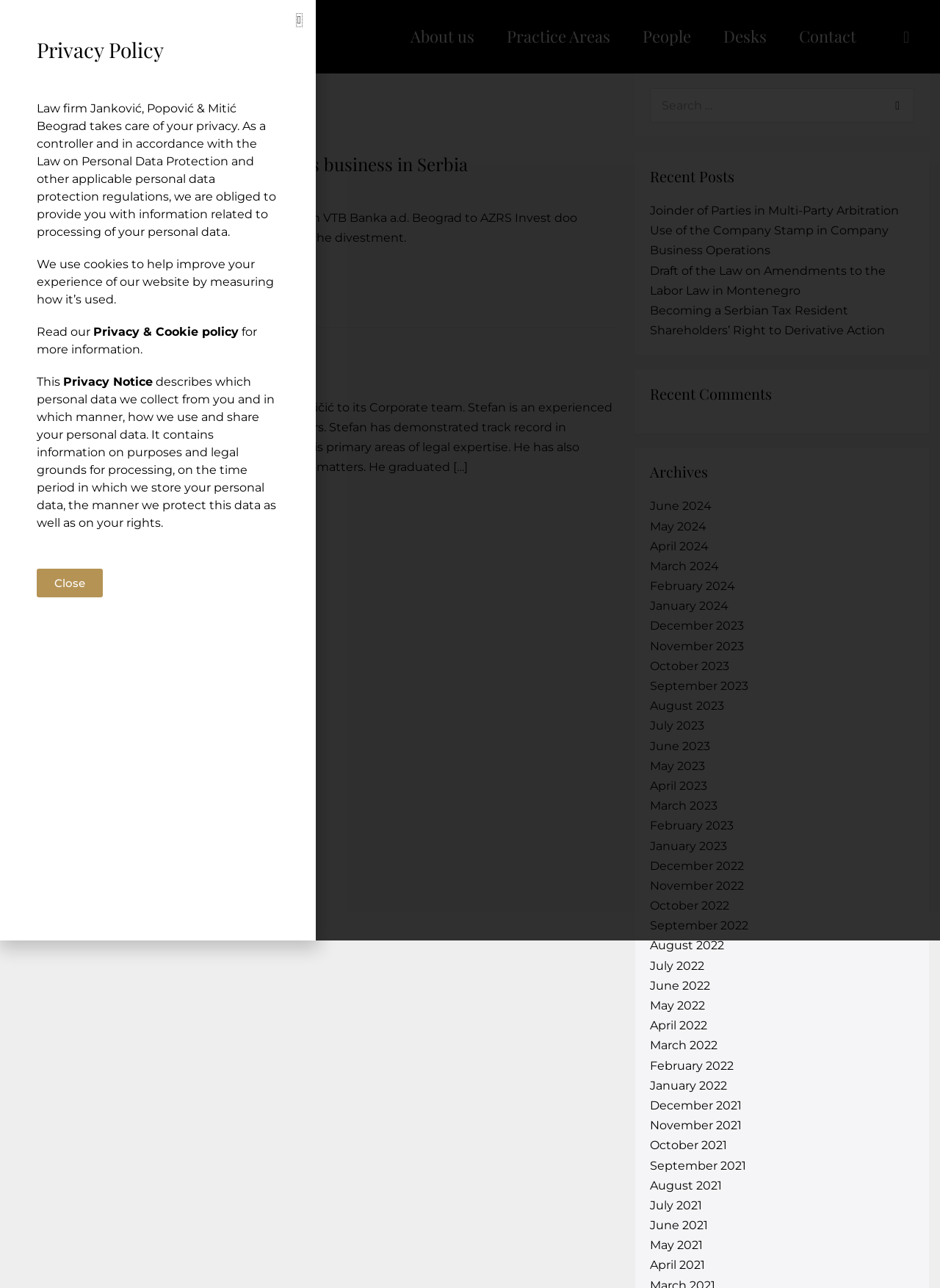Provide a short answer to the following question with just one word or phrase: What is the date of the news 'JPM advises VTB Bank on the sale of its business in Serbia'?

July 30, 2018